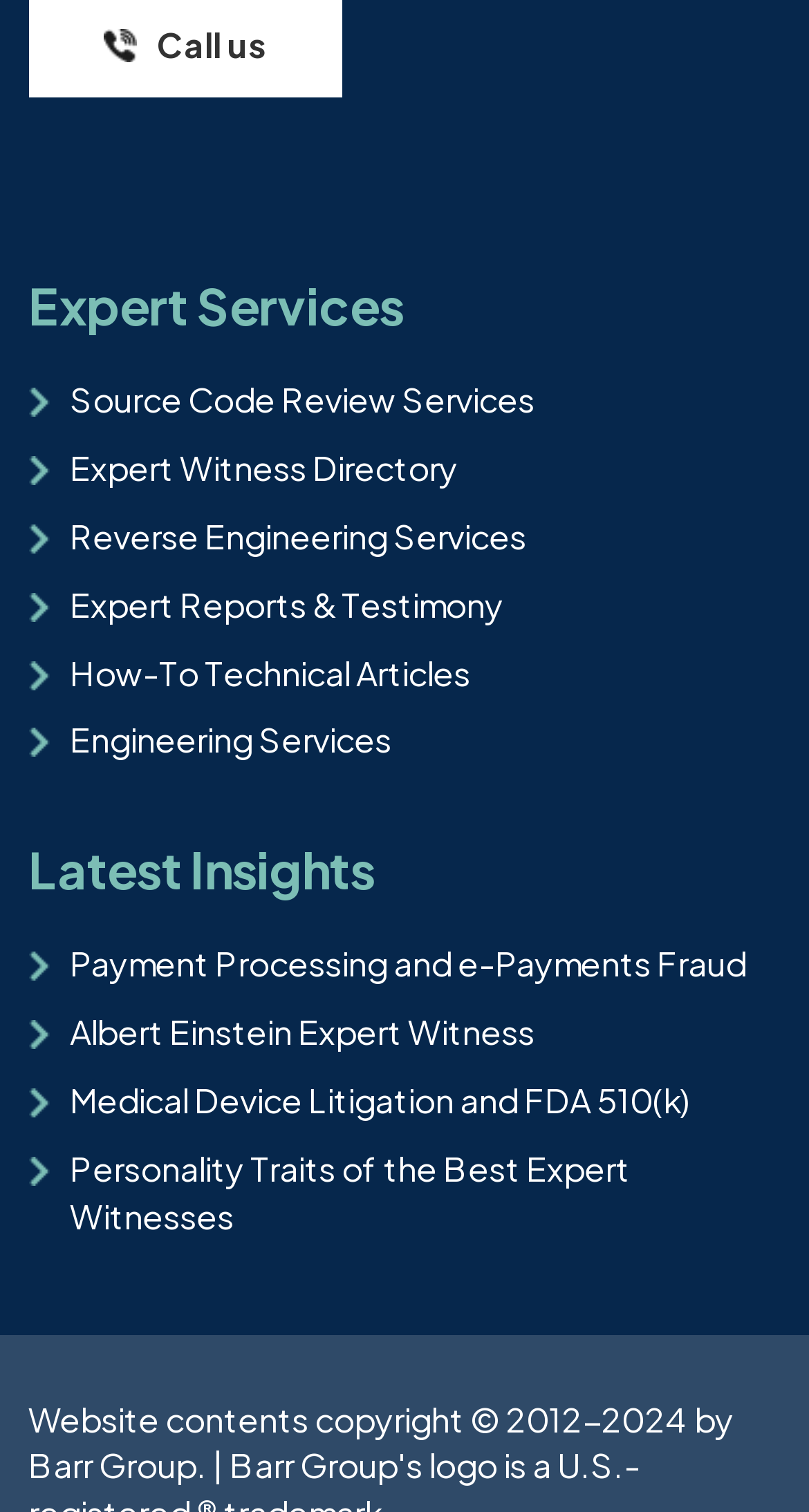Please respond to the question using a single word or phrase:
What is the second link under 'Latest Insights'?

Albert Einstein Expert Witness